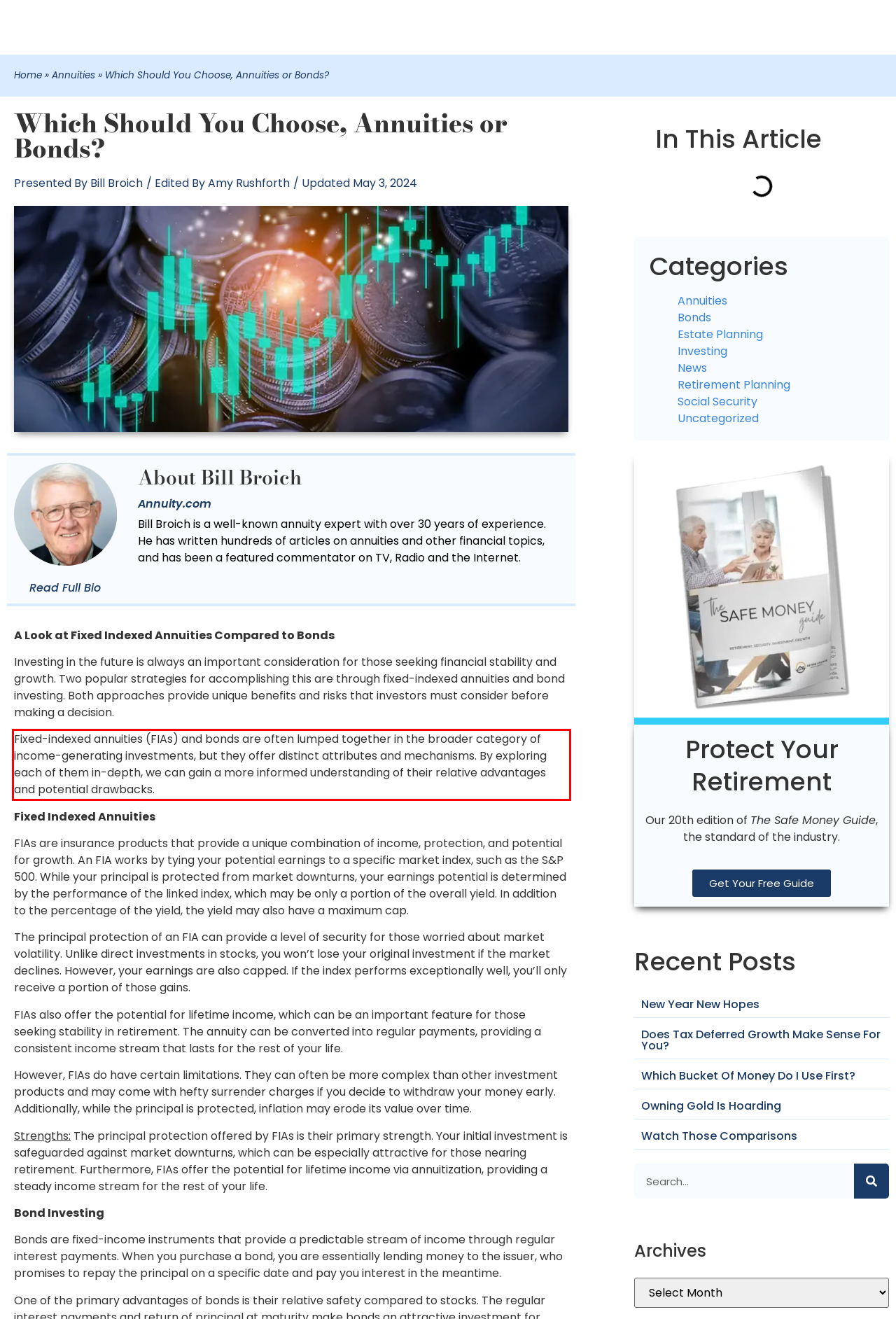Look at the webpage screenshot and recognize the text inside the red bounding box.

Fixed-indexed annuities (FIAs) and bonds are often lumped together in the broader category of income-generating investments, but they offer distinct attributes and mechanisms. By exploring each of them in-depth, we can gain a more informed understanding of their relative advantages and potential drawbacks.